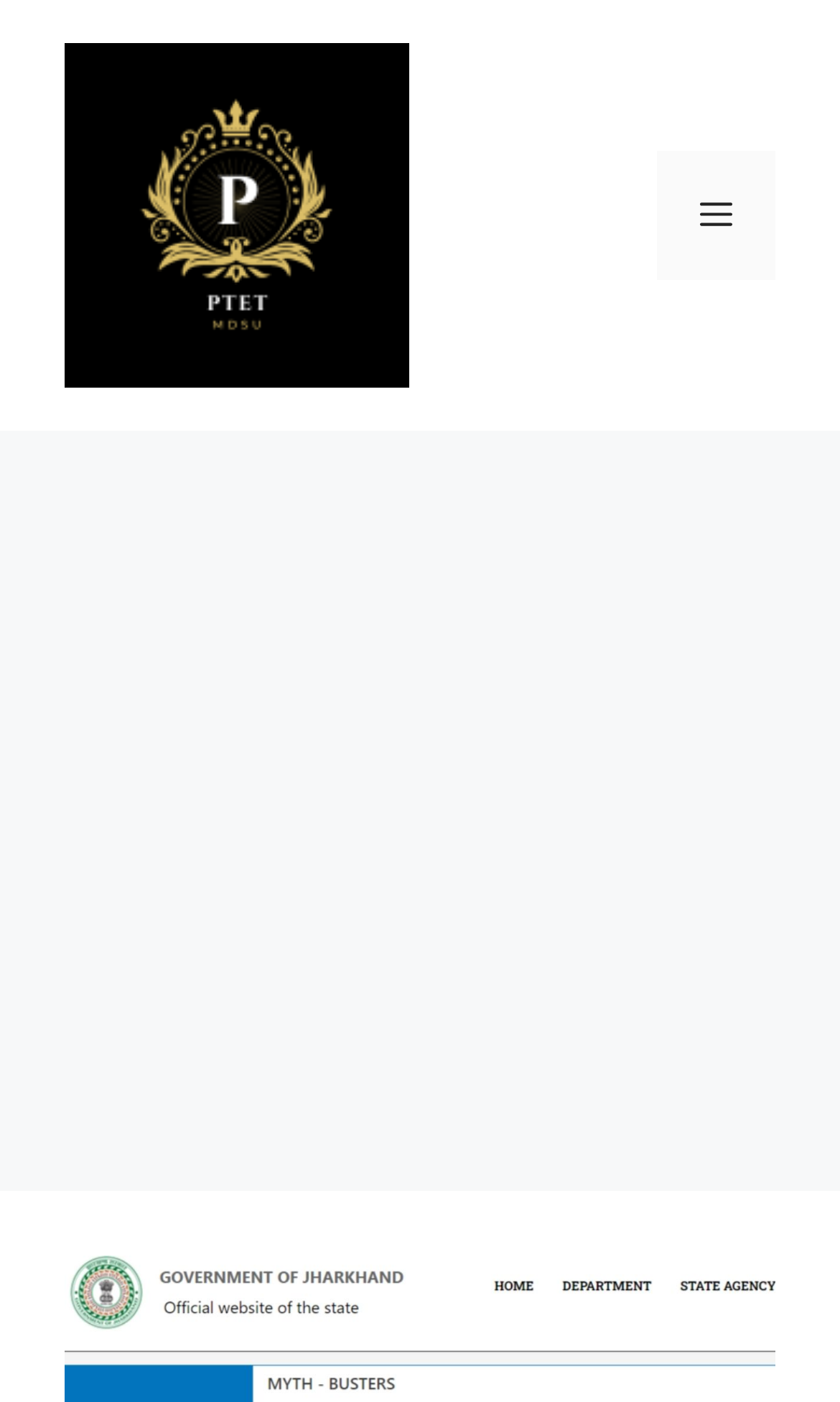Please find the bounding box for the UI element described by: "Menu".

[0.782, 0.108, 0.923, 0.2]